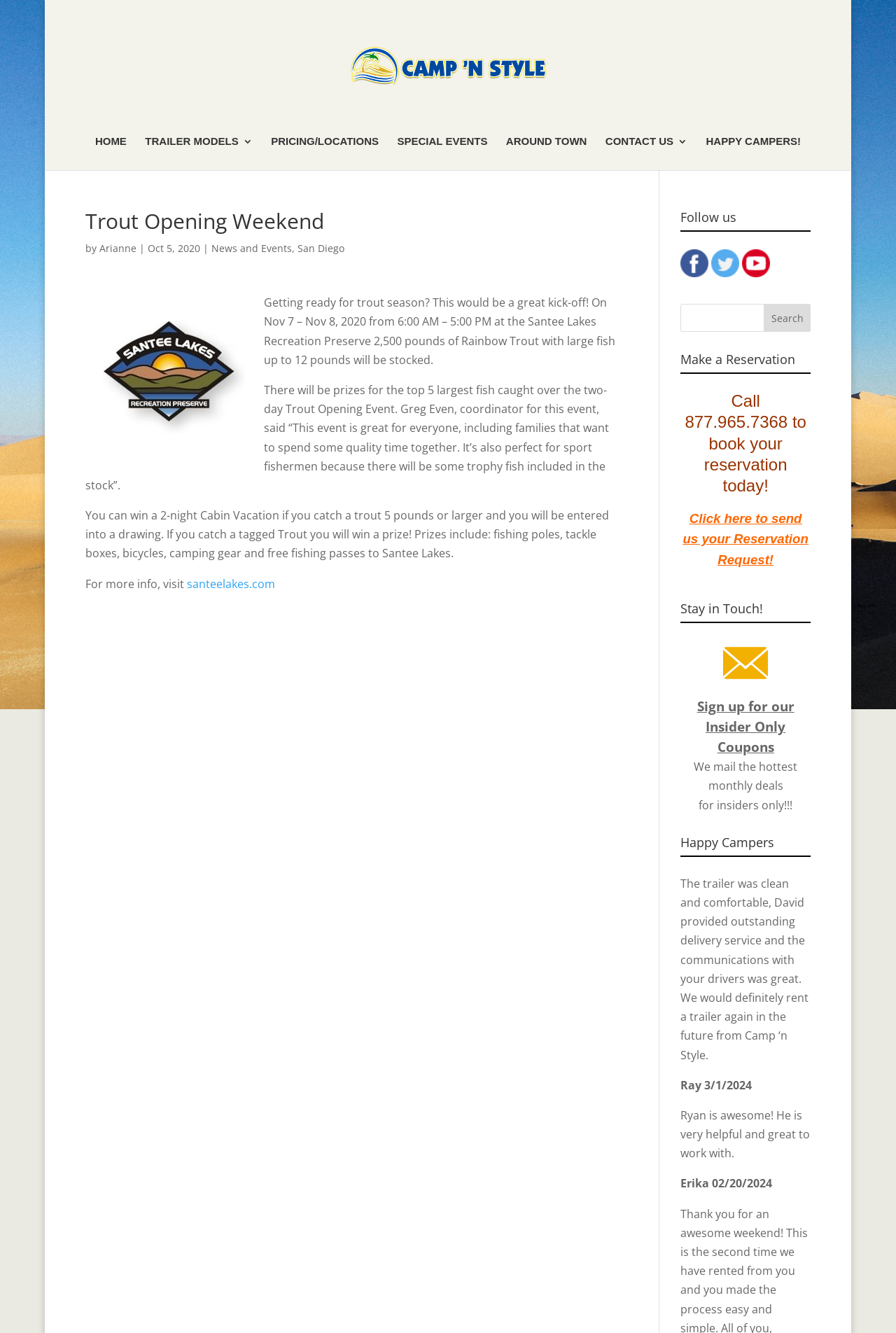Determine the bounding box coordinates of the clickable region to execute the instruction: "Click on the 'HOME' link". The coordinates should be four float numbers between 0 and 1, denoted as [left, top, right, bottom].

[0.106, 0.102, 0.141, 0.128]